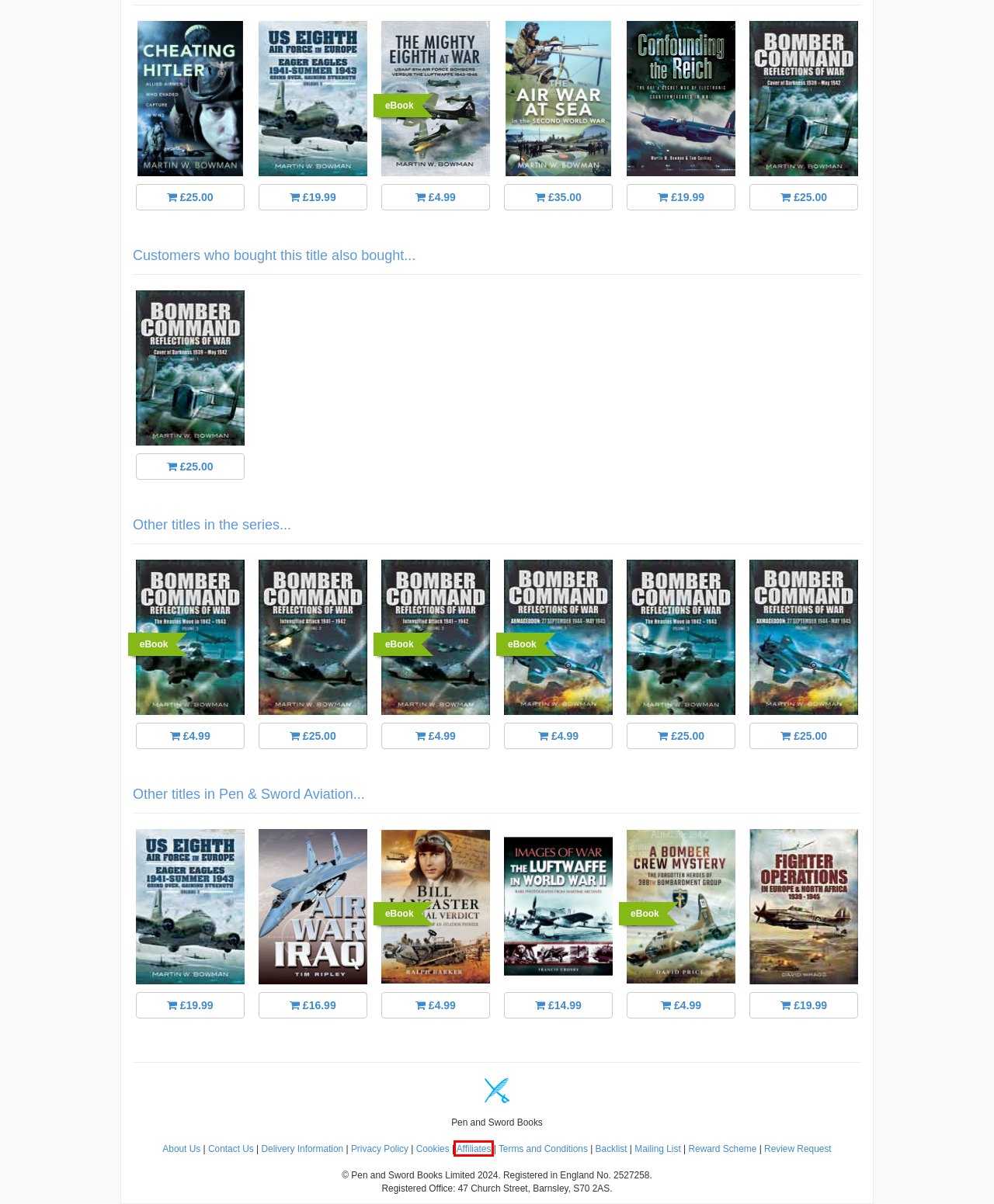A screenshot of a webpage is given, featuring a red bounding box around a UI element. Please choose the webpage description that best aligns with the new webpage after clicking the element in the bounding box. These are the descriptions:
A. Pen and Sword Books: Fighter Operations in Europe and North Africa 1939-1945 - Hardback
B. Pen and Sword Books: Terms and Conditons
C. Pen and Sword Books: Confounding The Reich - Hardback
D. Pen and Sword Books: Cheating Hitler - Hardback
E. Pen and Sword Books: The Luftwaffe in World War II - Paperback
F. Pen and Sword Books: The US Eighth Air Force in Europe - Hardback
G. Pen and Sword Books: Bill Lancaster: The Final Verdict - ePub
H. Pen and Sword Books: Affiliates

H